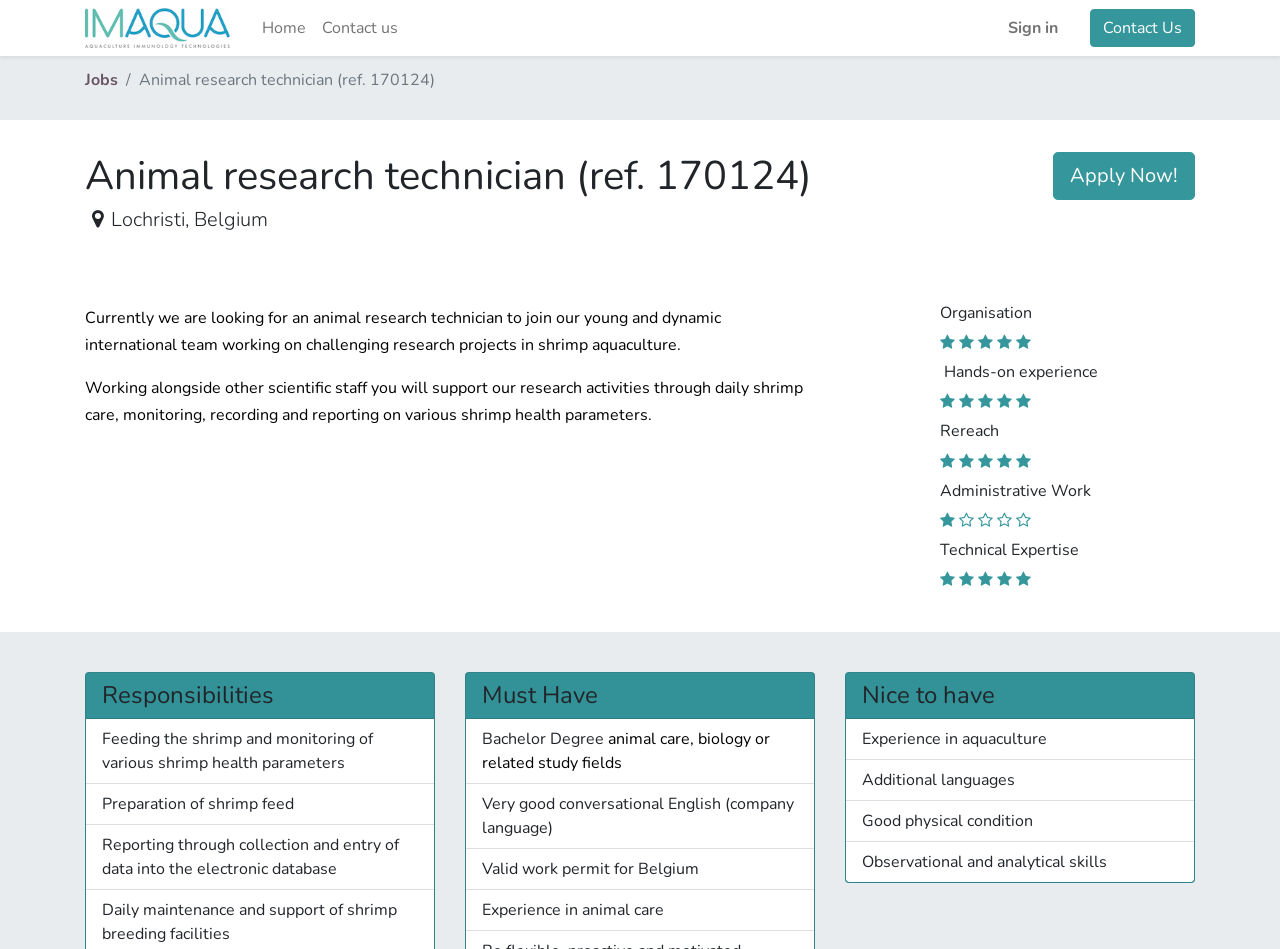Extract the top-level heading from the webpage and provide its text.

Animal research technician (ref. 170124)